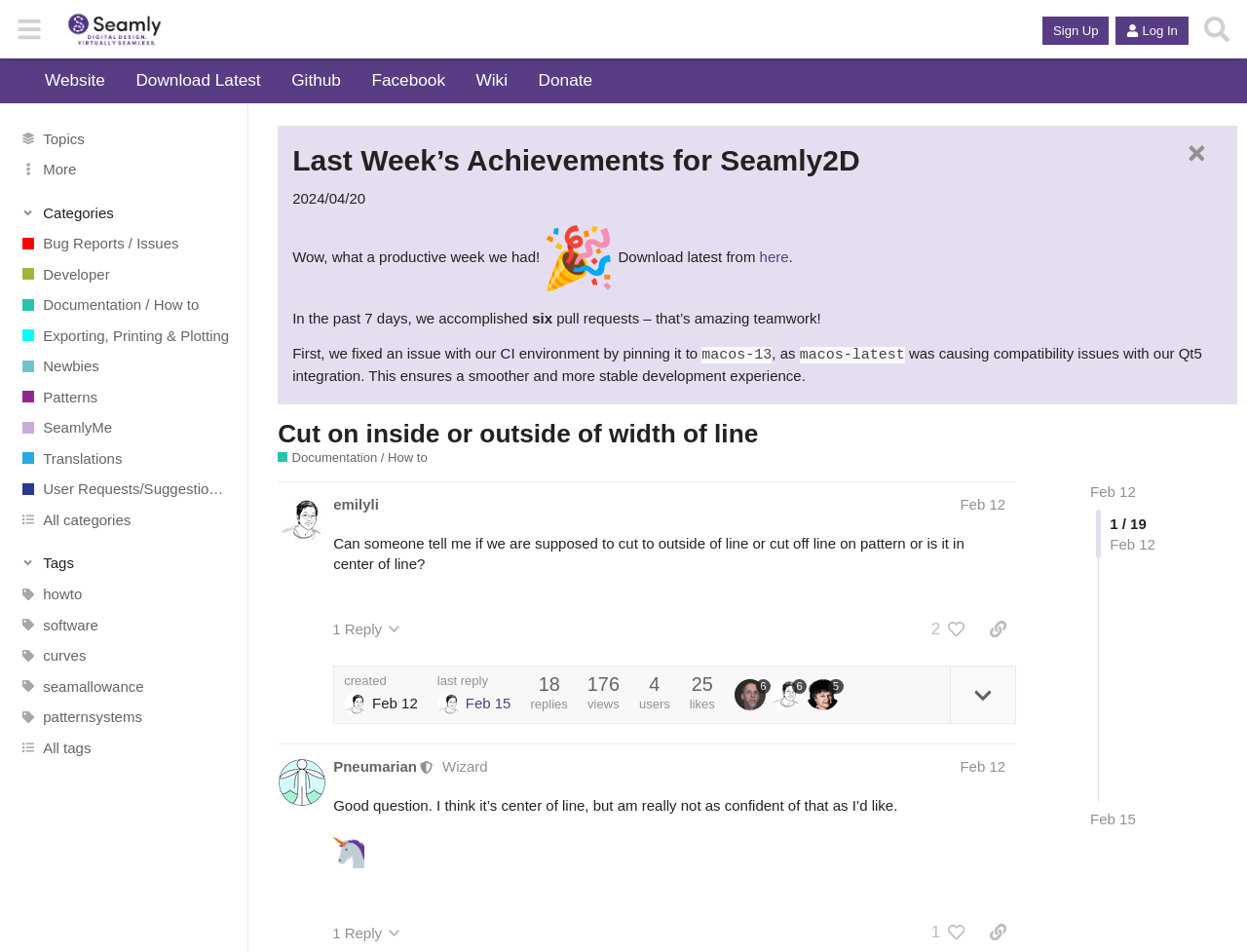Find the bounding box coordinates of the clickable area required to complete the following action: "Click on the 'Sign Up' button".

[0.836, 0.017, 0.889, 0.047]